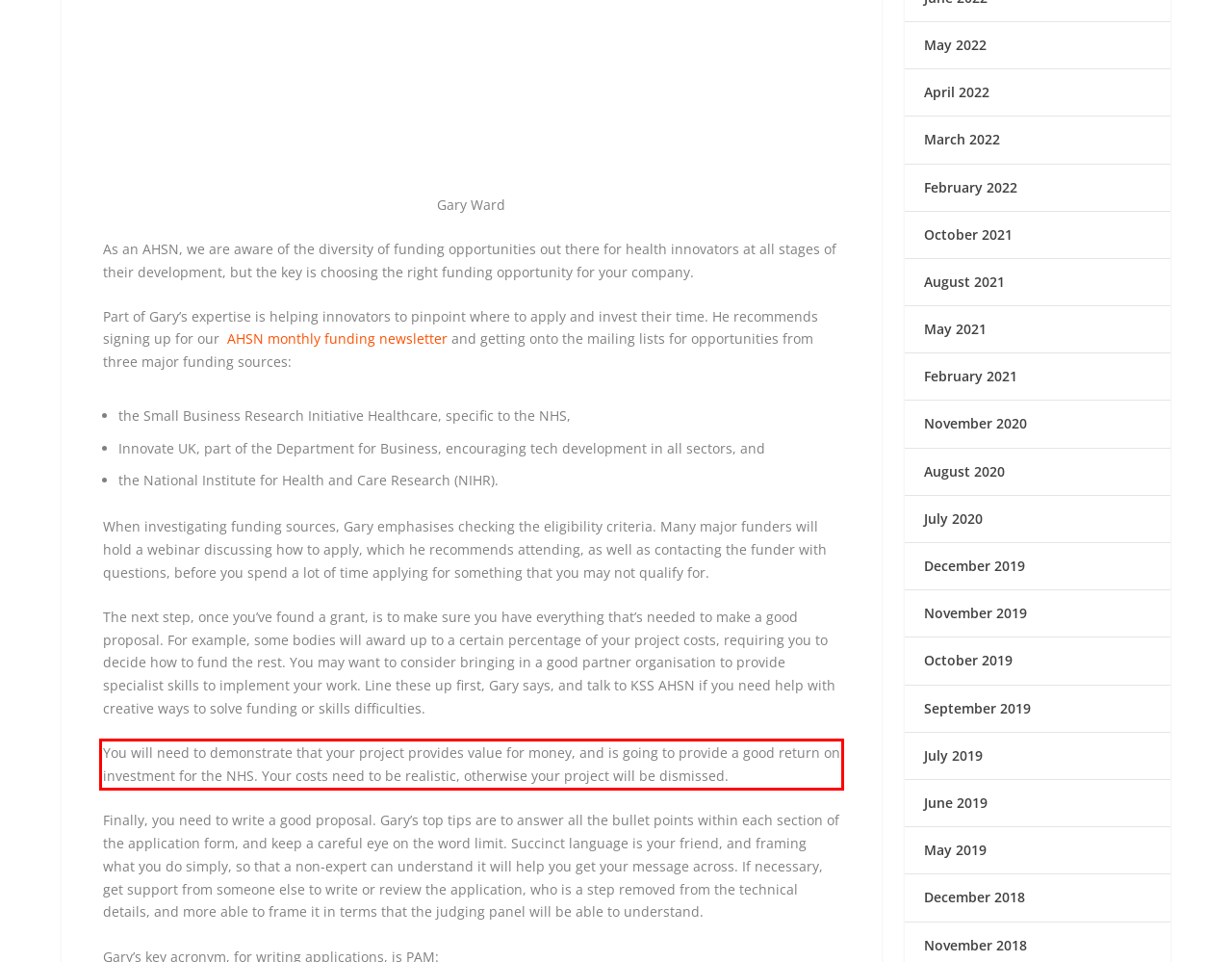Identify and transcribe the text content enclosed by the red bounding box in the given screenshot.

You will need to demonstrate that your project provides value for money, and is going to provide a good return on investment for the NHS. Your costs need to be realistic, otherwise your project will be dismissed.